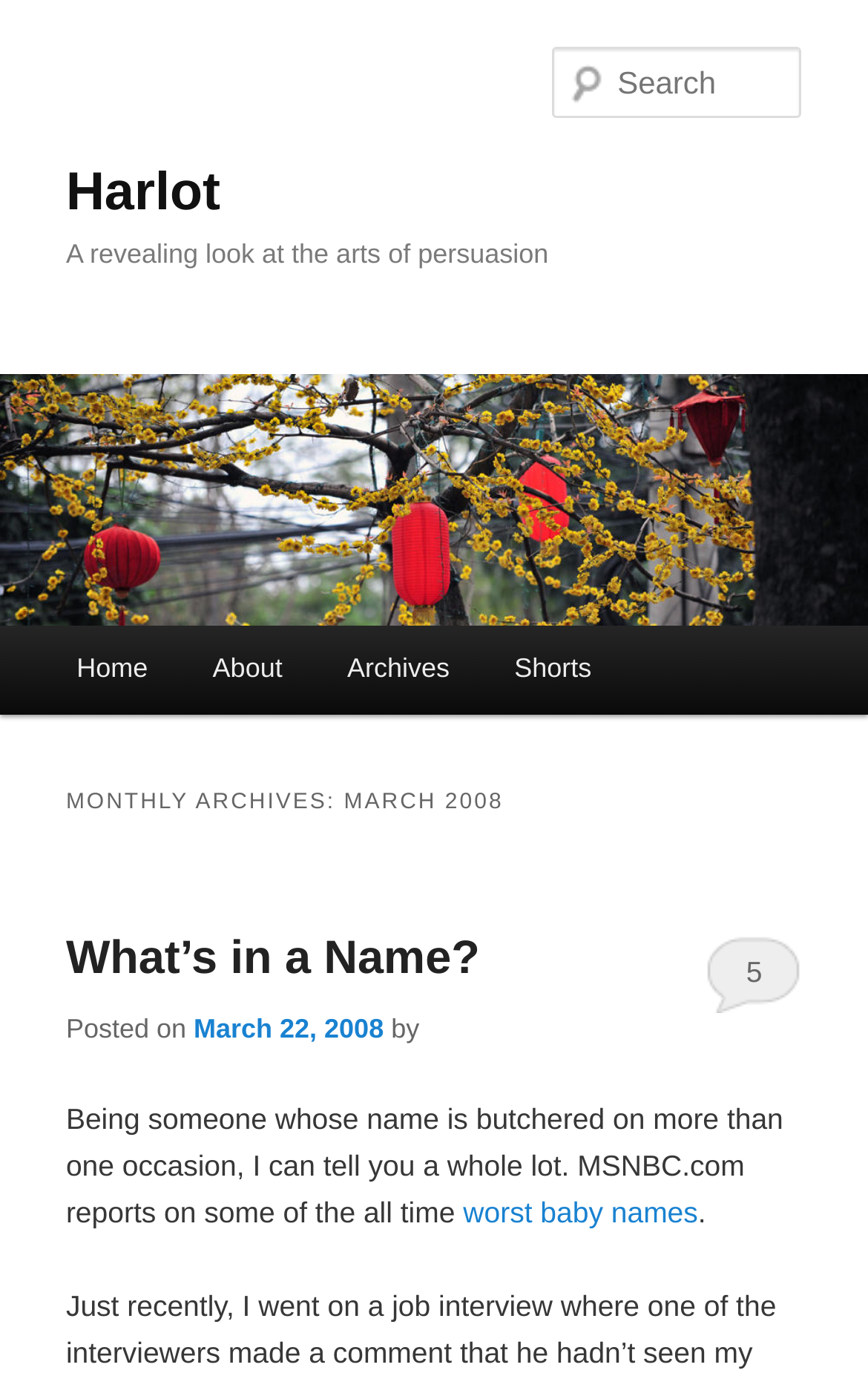Identify the bounding box coordinates for the UI element mentioned here: "parent_node: Harlot". Provide the coordinates as four float values between 0 and 1, i.e., [left, top, right, bottom].

[0.0, 0.275, 1.0, 0.457]